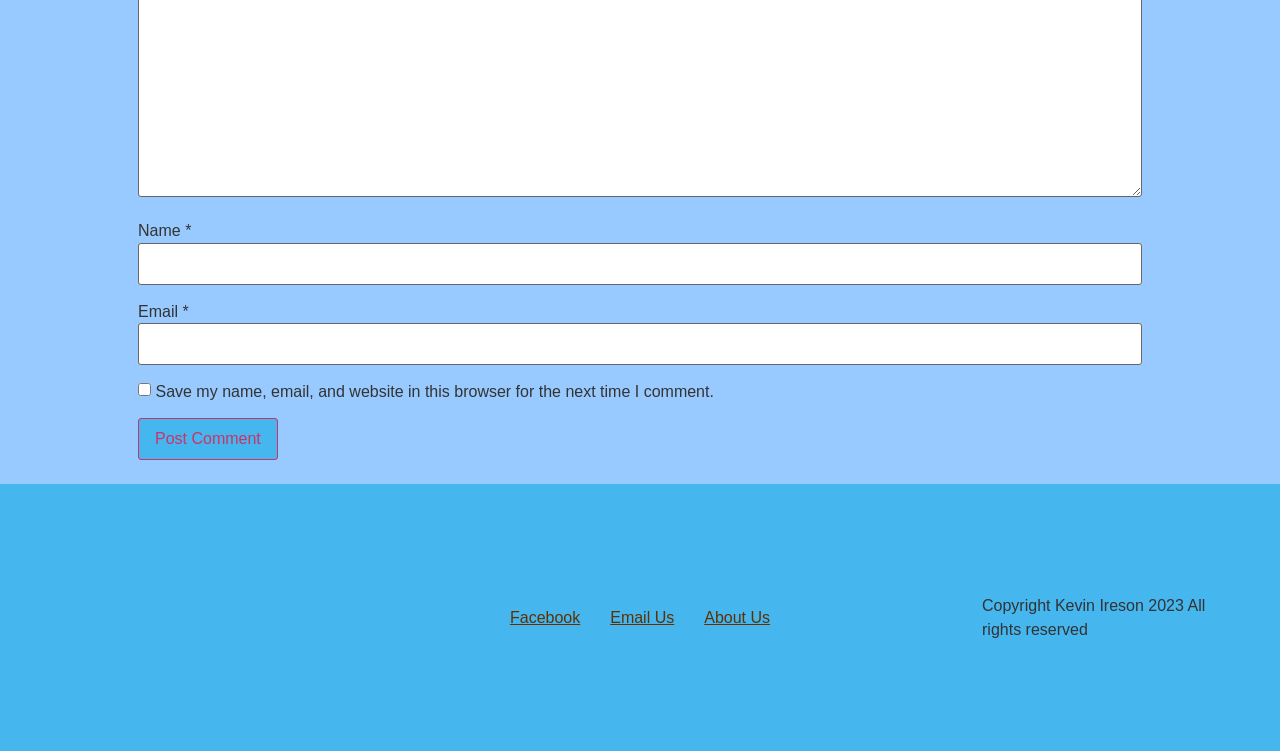Using the provided description name="submit" value="Post Comment", find the bounding box coordinates for the UI element. Provide the coordinates in (top-left x, top-left y, bottom-right x, bottom-right y) format, ensuring all values are between 0 and 1.

[0.108, 0.556, 0.217, 0.612]